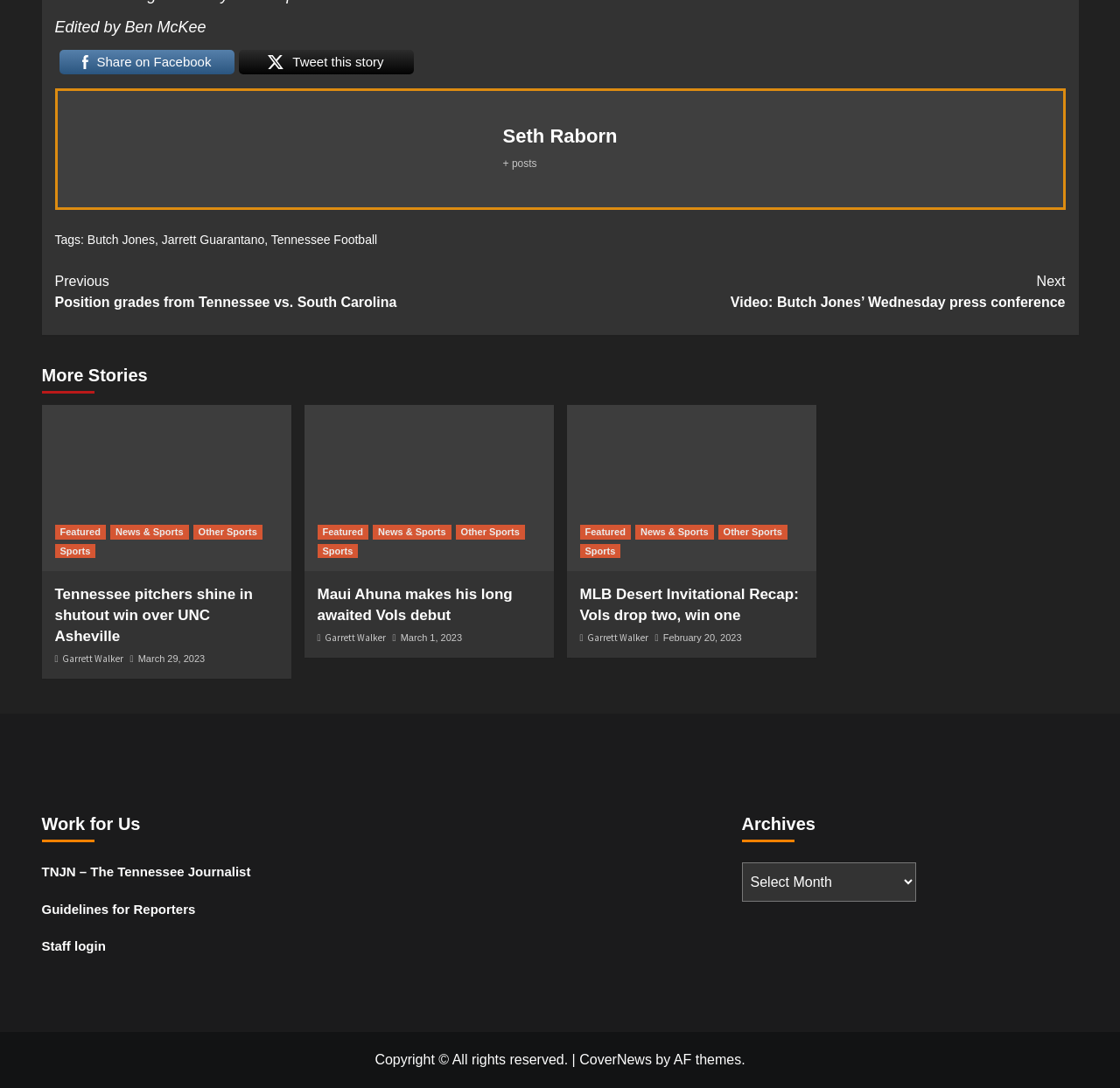Please determine the bounding box of the UI element that matches this description: alt="90.3 - The Rock". The coordinates should be given as (top-left x, top-left y, bottom-right x, bottom-right y), with all values between 0 and 1.

[0.35, 0.821, 0.521, 0.835]